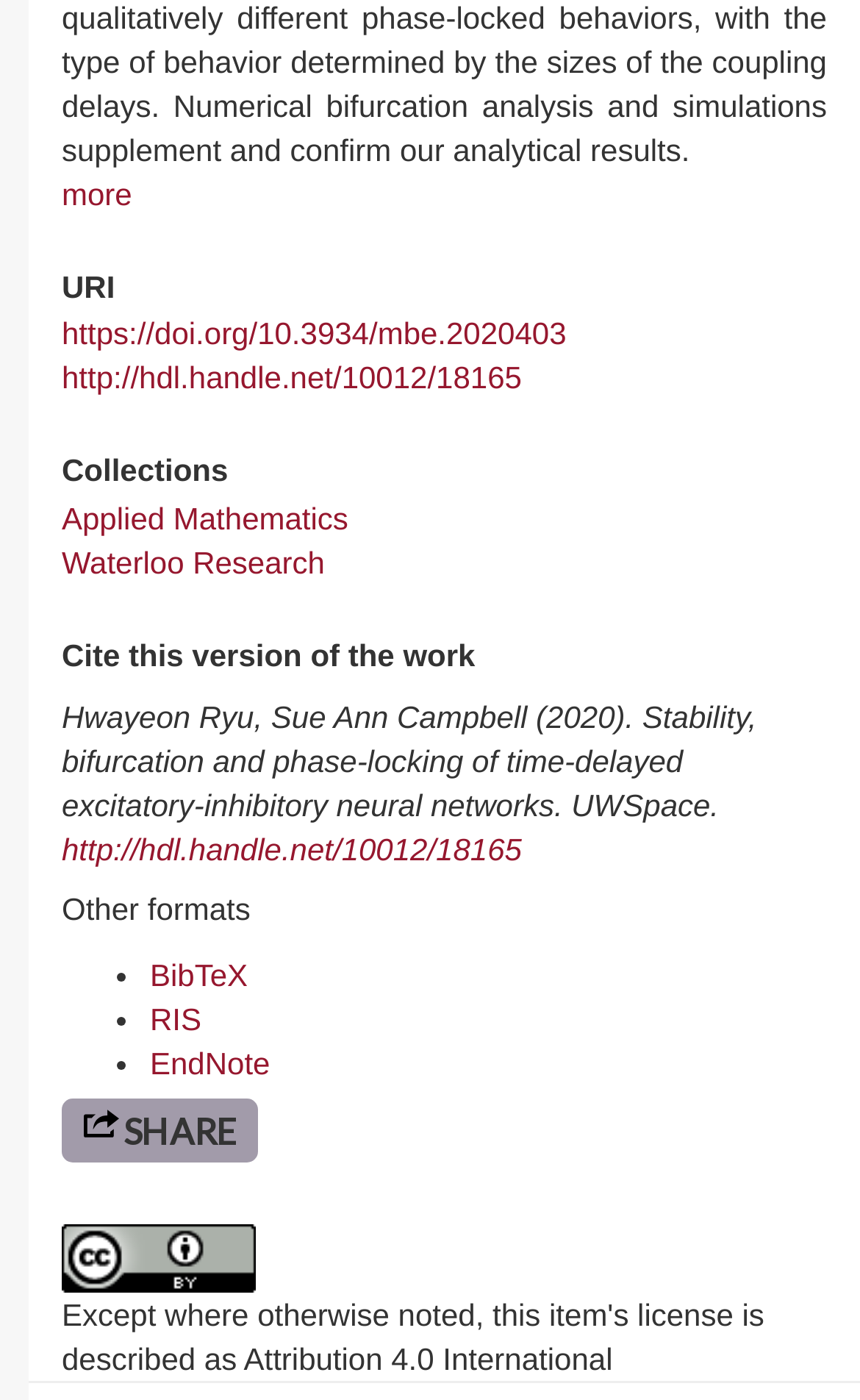Using the format (top-left x, top-left y, bottom-right x, bottom-right y), provide the bounding box coordinates for the described UI element. All values should be floating point numbers between 0 and 1: http://hdl.handle.net/10012/18165

[0.072, 0.258, 0.607, 0.283]